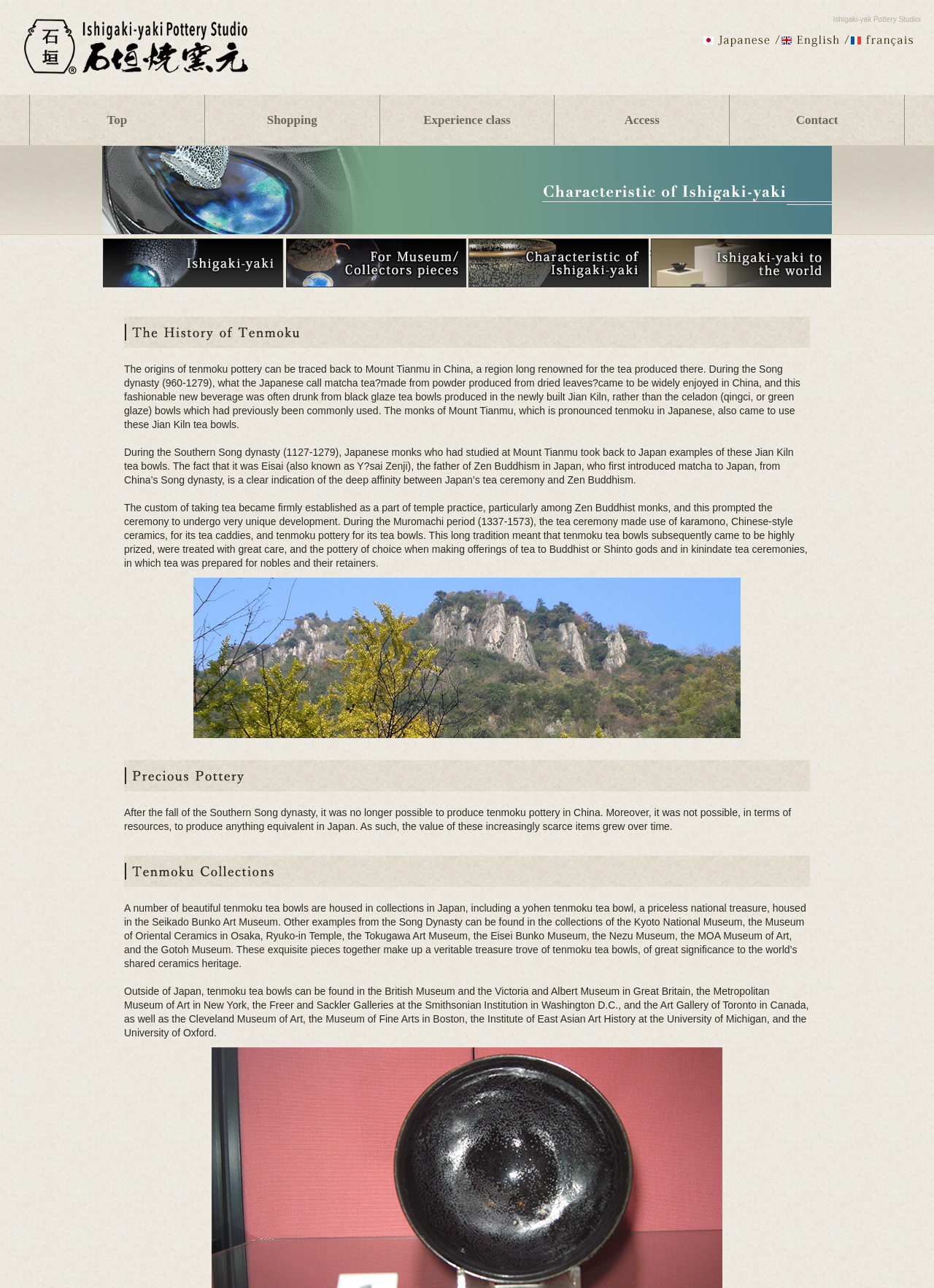Observe the image and answer the following question in detail: What is the name of the pottery studio?

The name of the pottery studio can be found in the heading 'Ishigaki-yak Pottery Studio' at the top of the webpage.